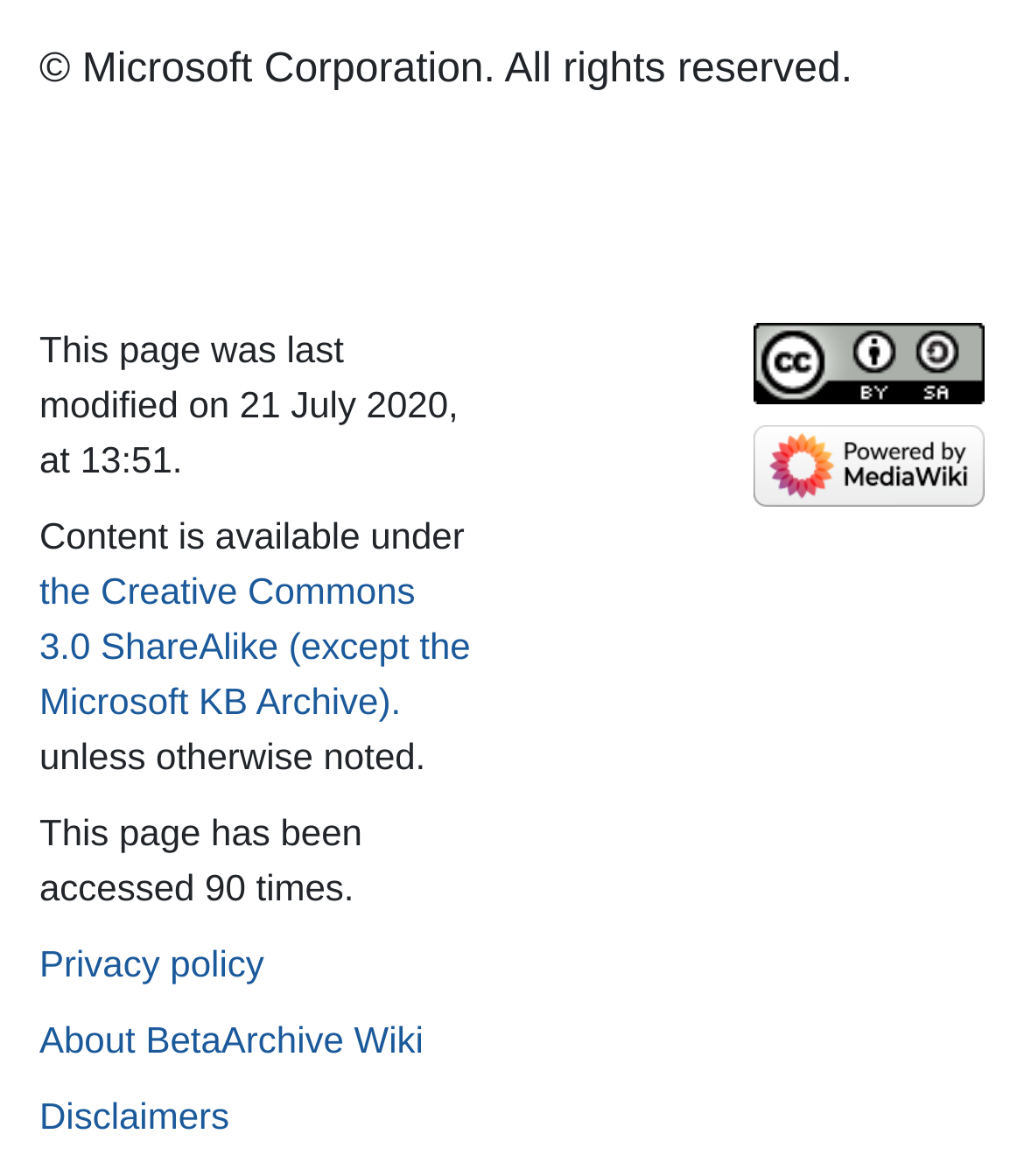Extract the bounding box coordinates for the UI element described by the text: "Disclaimers". The coordinates should be in the form of [left, top, right, bottom] with values between 0 and 1.

[0.038, 0.932, 0.224, 0.967]